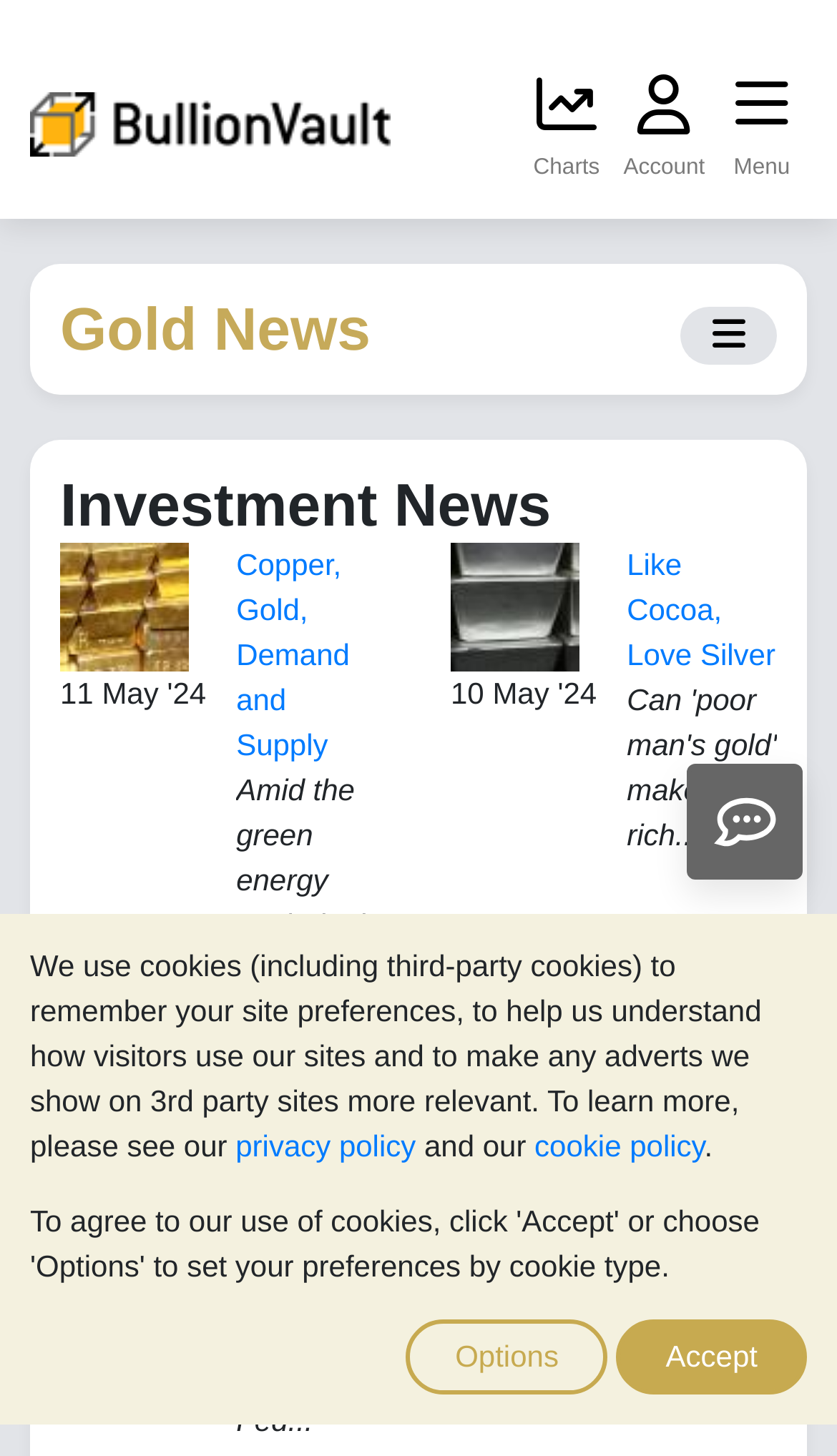Identify the bounding box coordinates for the element you need to click to achieve the following task: "Read the article about Copper, Gold, Demand and Supply". The coordinates must be four float values ranging from 0 to 1, formatted as [left, top, right, bottom].

[0.282, 0.376, 0.418, 0.523]